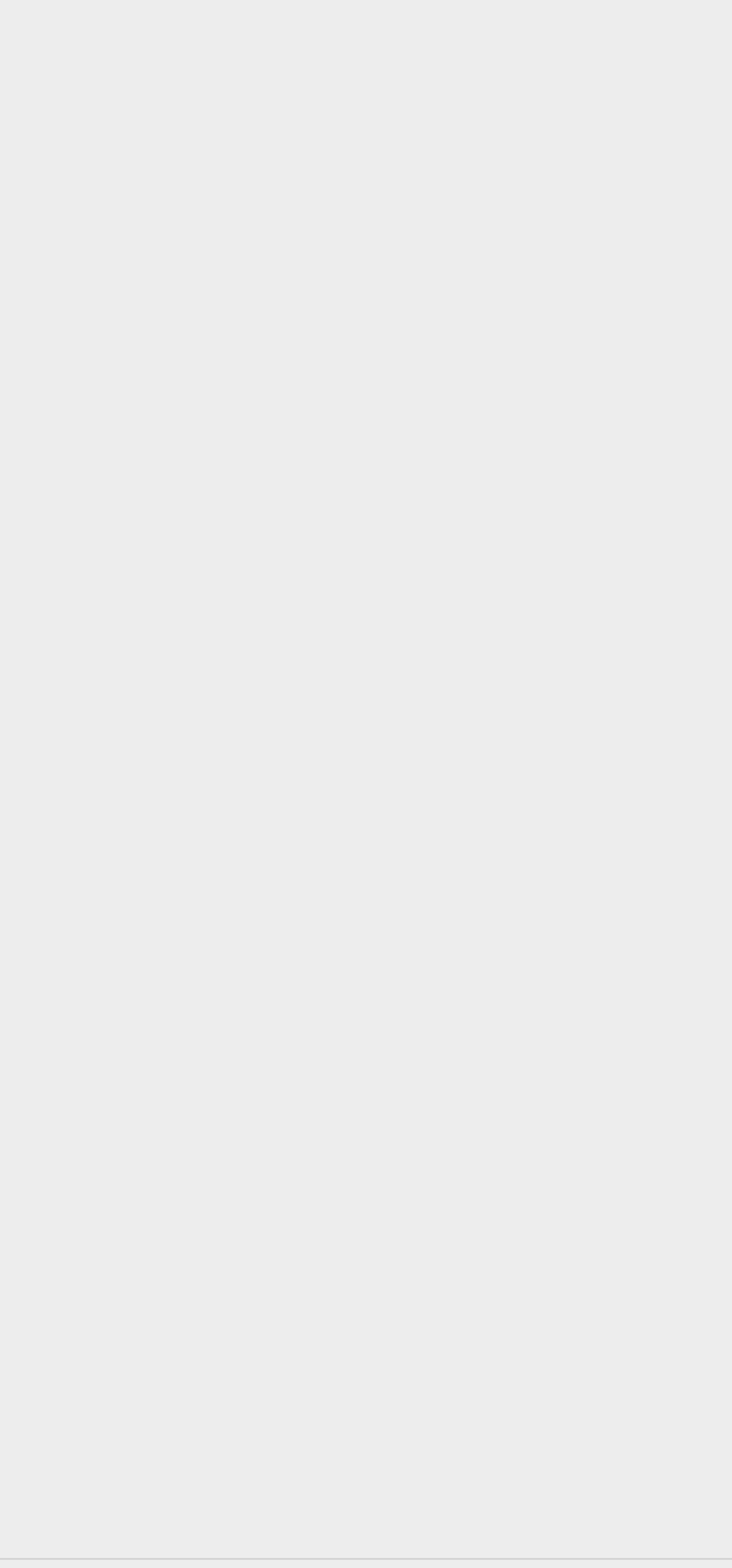Provide a brief response using a word or short phrase to this question:
What is the purpose of the search bar?

To search the website